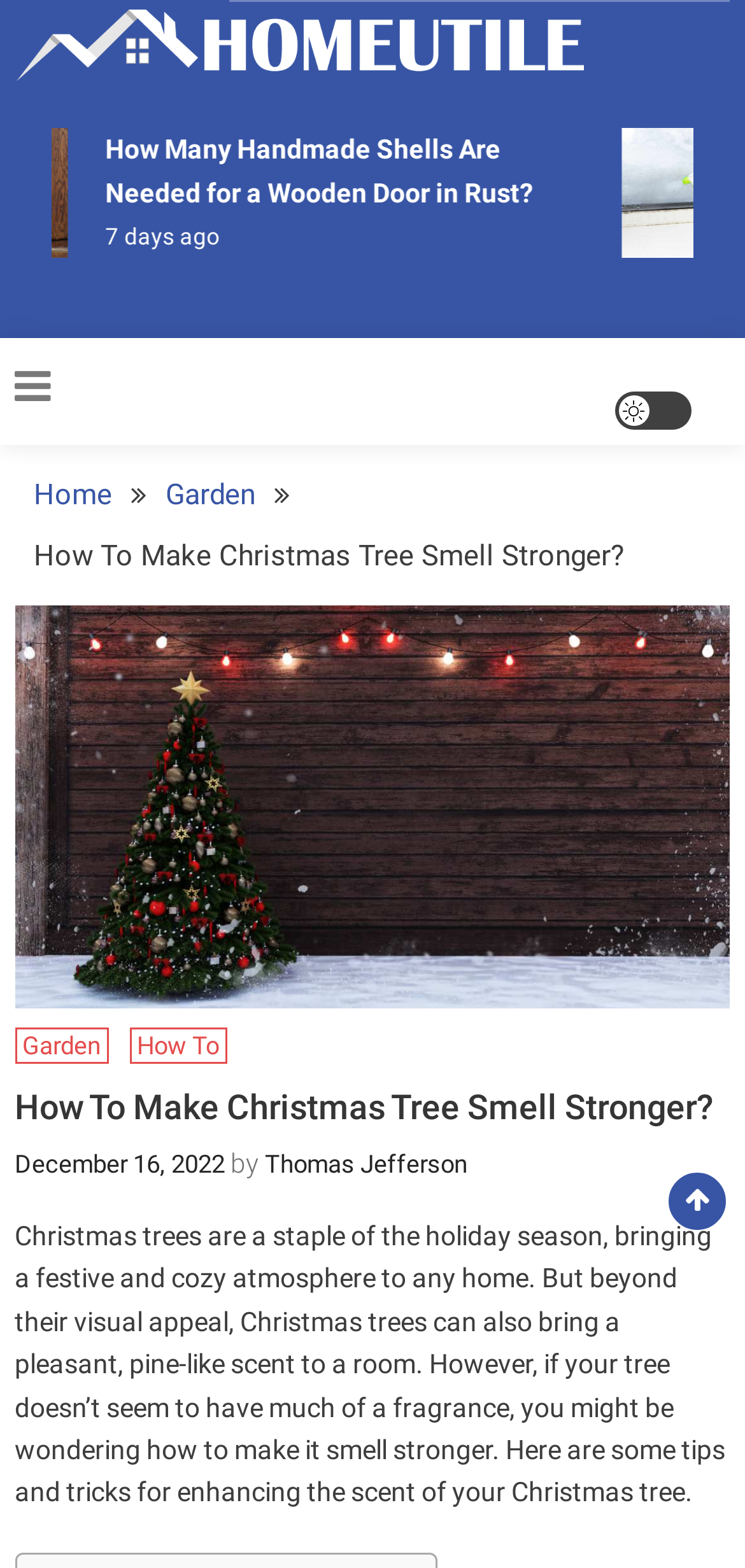Carefully observe the image and respond to the question with a detailed answer:
What is the purpose of a Christmas tree?

According to the article, Christmas trees are a staple of the holiday season, bringing a festive and cozy atmosphere to any home, which suggests that their purpose is to create a festive atmosphere.